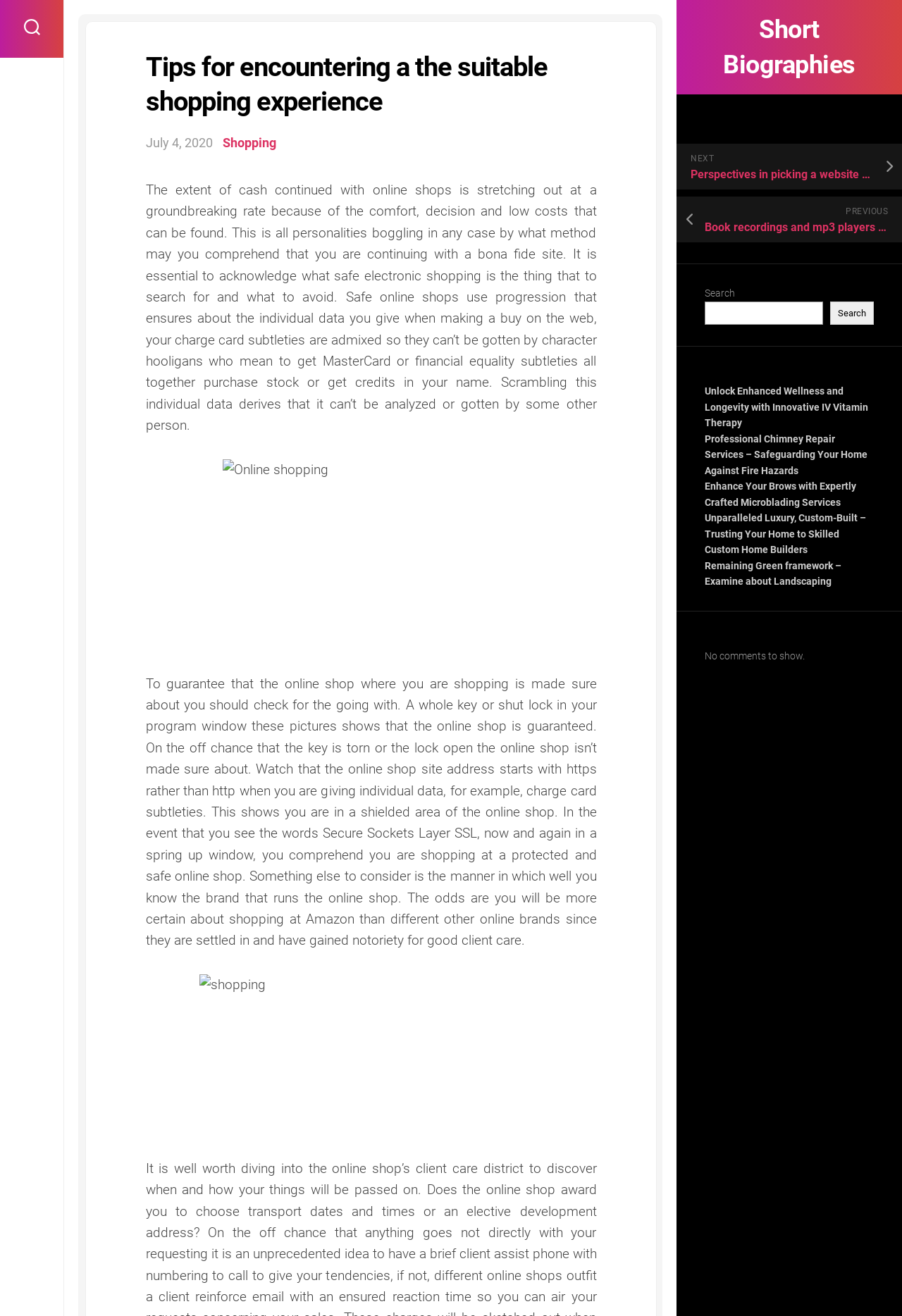Please identify the bounding box coordinates of the element's region that should be clicked to execute the following instruction: "Check the author's profile". The bounding box coordinates must be four float numbers between 0 and 1, i.e., [left, top, right, bottom].

None